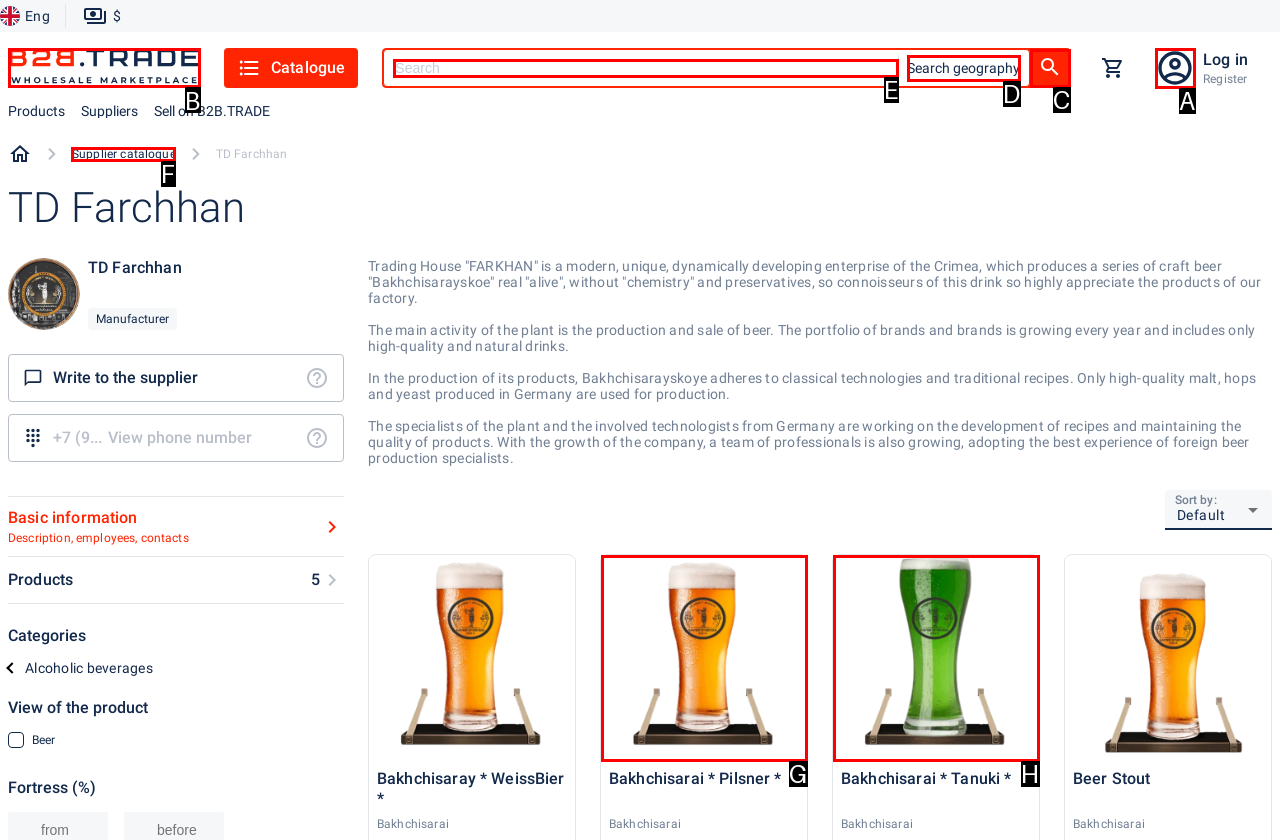Identify the correct UI element to click on to achieve the following task: View supplier catalogue Respond with the corresponding letter from the given choices.

F